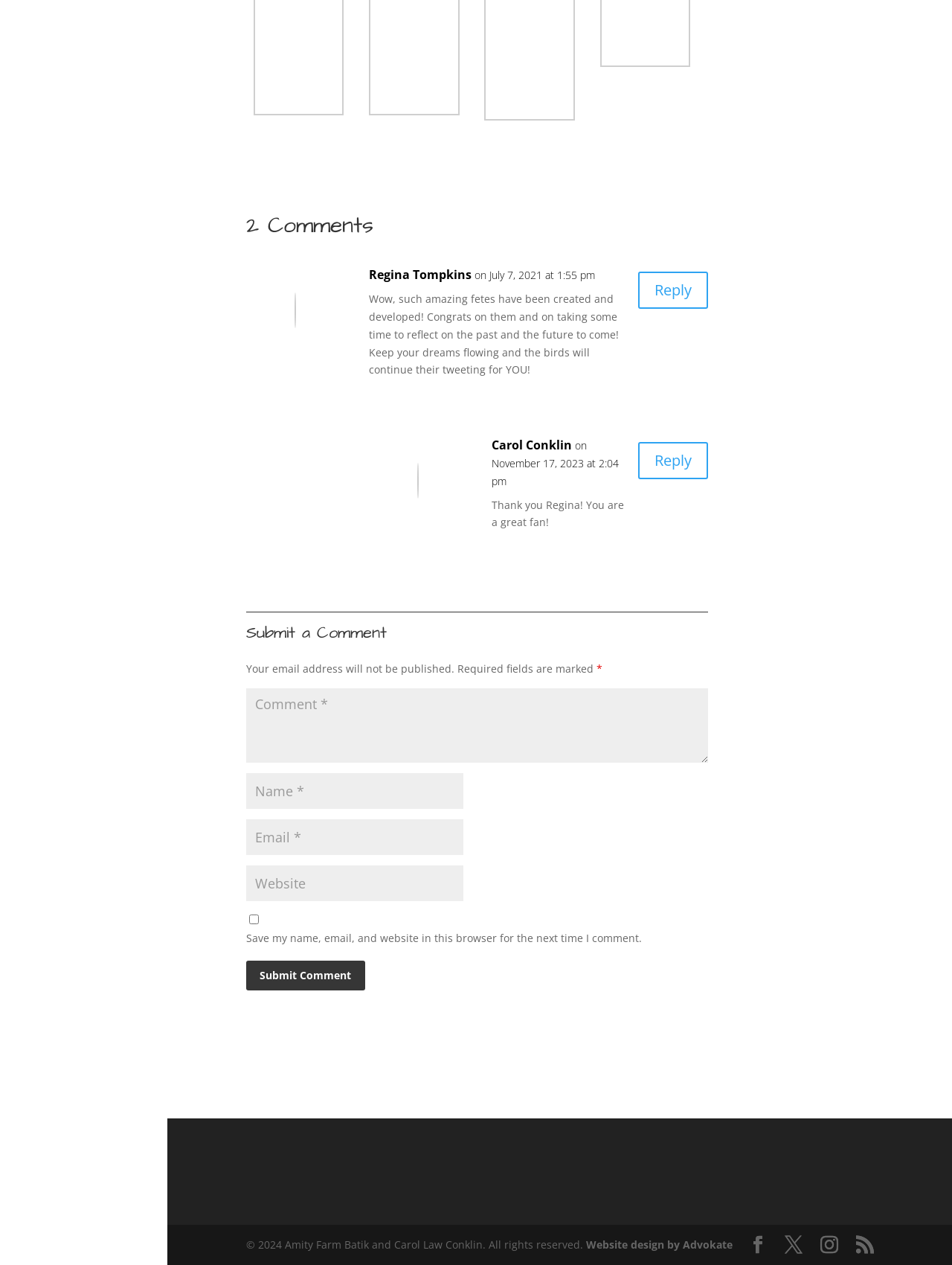How many comments are currently displayed?
Give a one-word or short phrase answer based on the image.

2